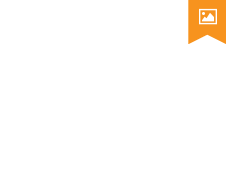Please examine the image and answer the question with a detailed explanation:
Which department is providing resources related to Fidelity Bonds?

The image is part of a broader informational context from the Florida Department of Financial Services, which highlights resources related to Fidelity Bonds and employee fraud protection.